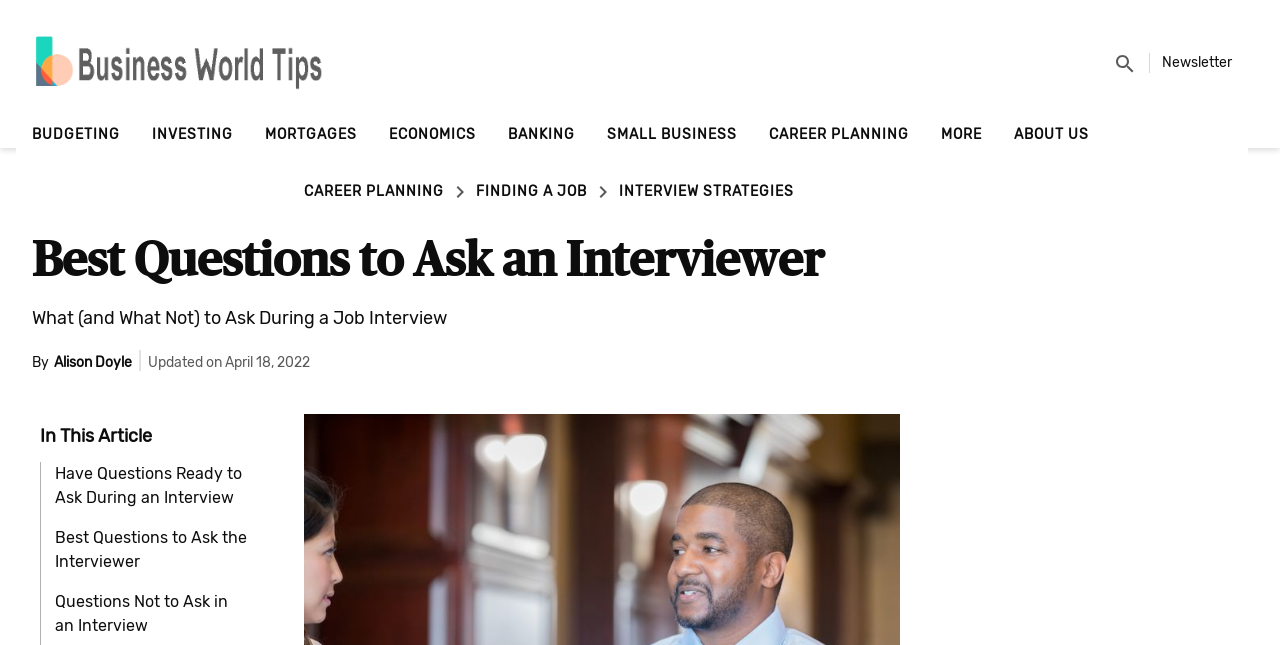Kindly determine the bounding box coordinates for the clickable area to achieve the given instruction: "learn about interview strategies".

[0.484, 0.282, 0.62, 0.313]